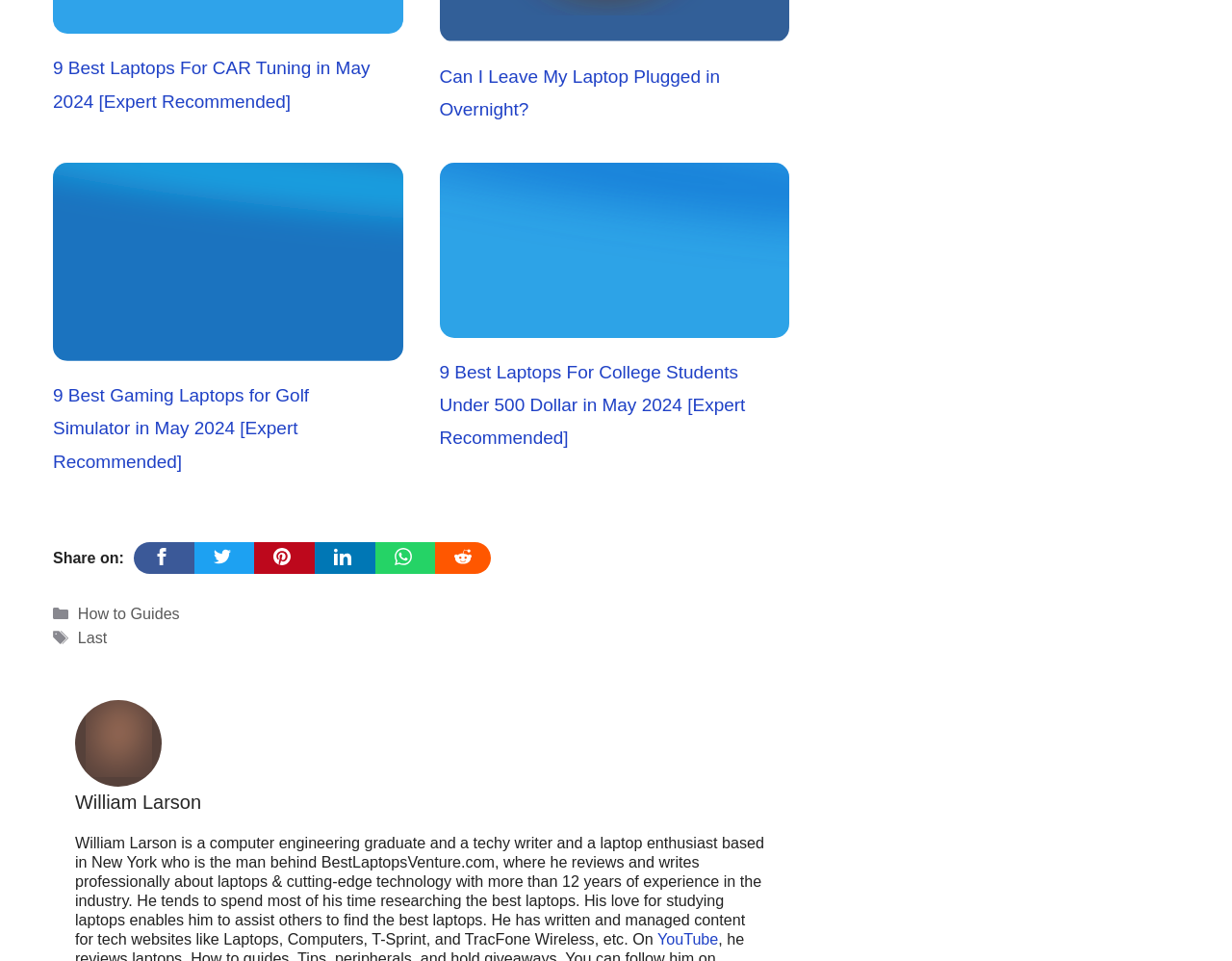How many social media sharing options are available?
Refer to the image and give a detailed response to the question.

There are six social media sharing options available, each represented by an image, and they are placed horizontally next to each other.